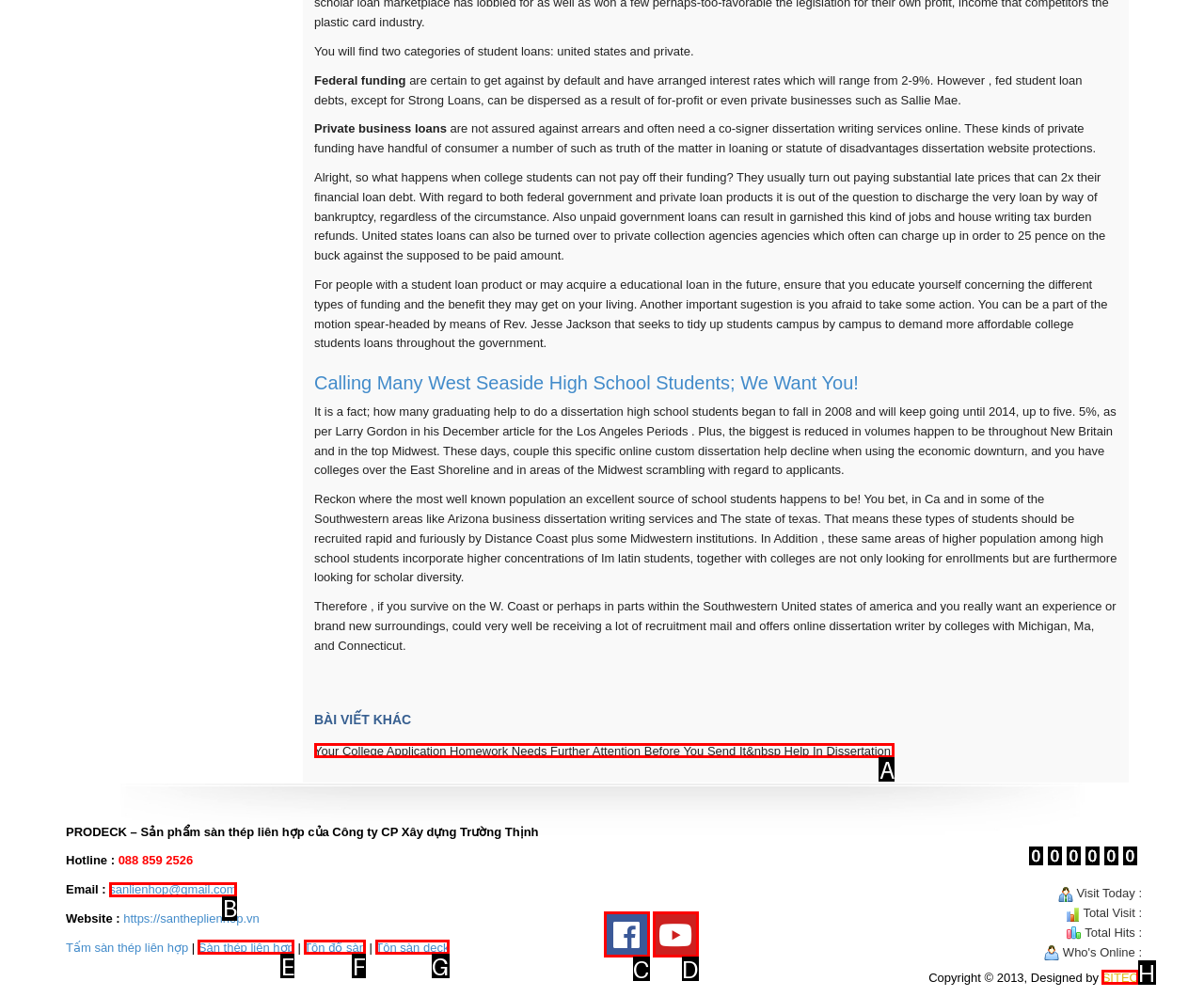Select the letter that corresponds to the description: Tôn đổ sàn. Provide your answer using the option's letter.

F